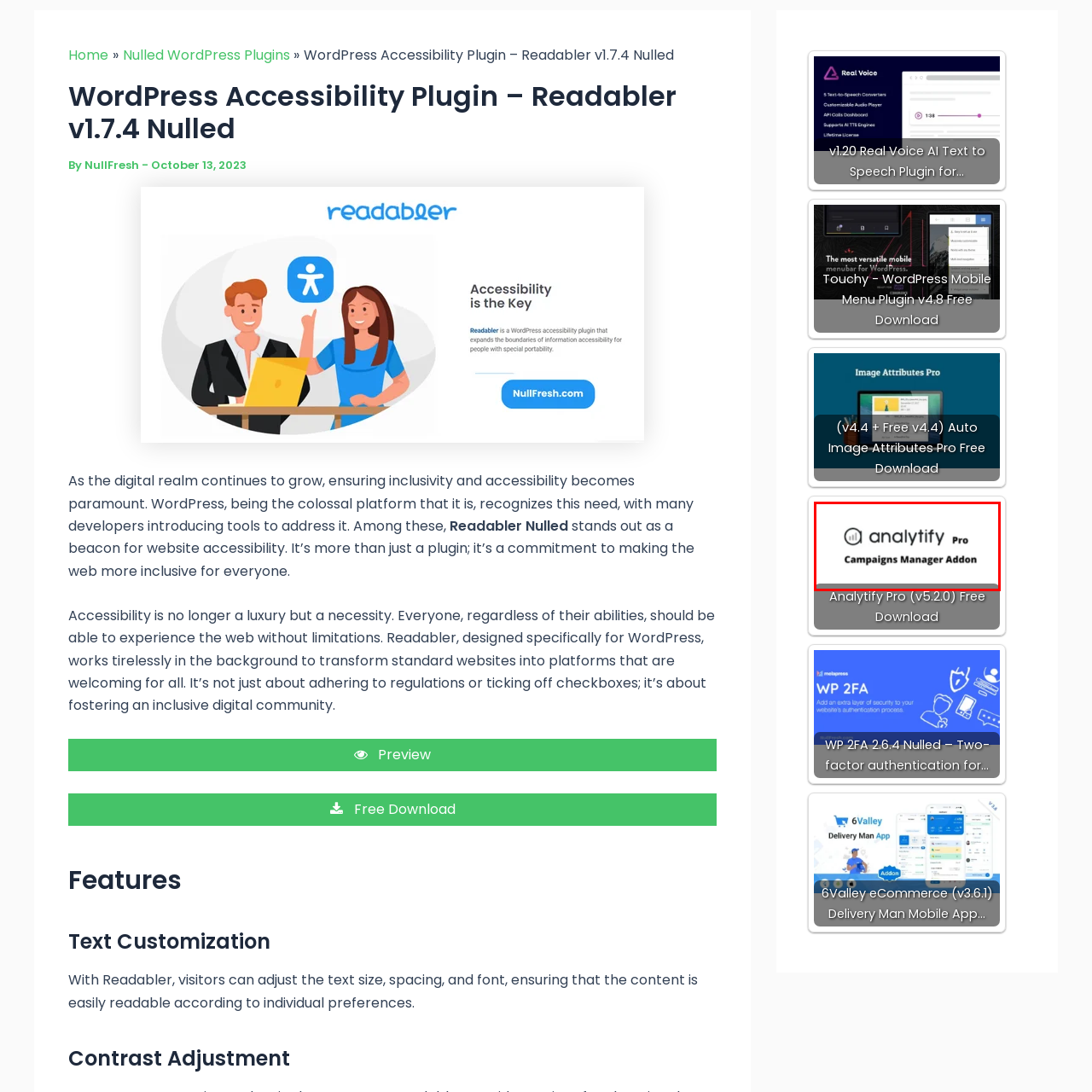Describe in detail the portion of the image that is enclosed within the red boundary.

The image features the logo and title for "Analytify Pro," specifically highlighting the "Campaigns Manager Addon." This addon is designed to enhance the functionality of the Analytify Pro plugin, enabling users to effectively manage and analyze marketing campaigns within their WordPress websites. The sleek design and modern typography reflect the plugin's focus on providing user-friendly analytics tools to help website owners make data-driven decisions and improve their online marketing strategies.